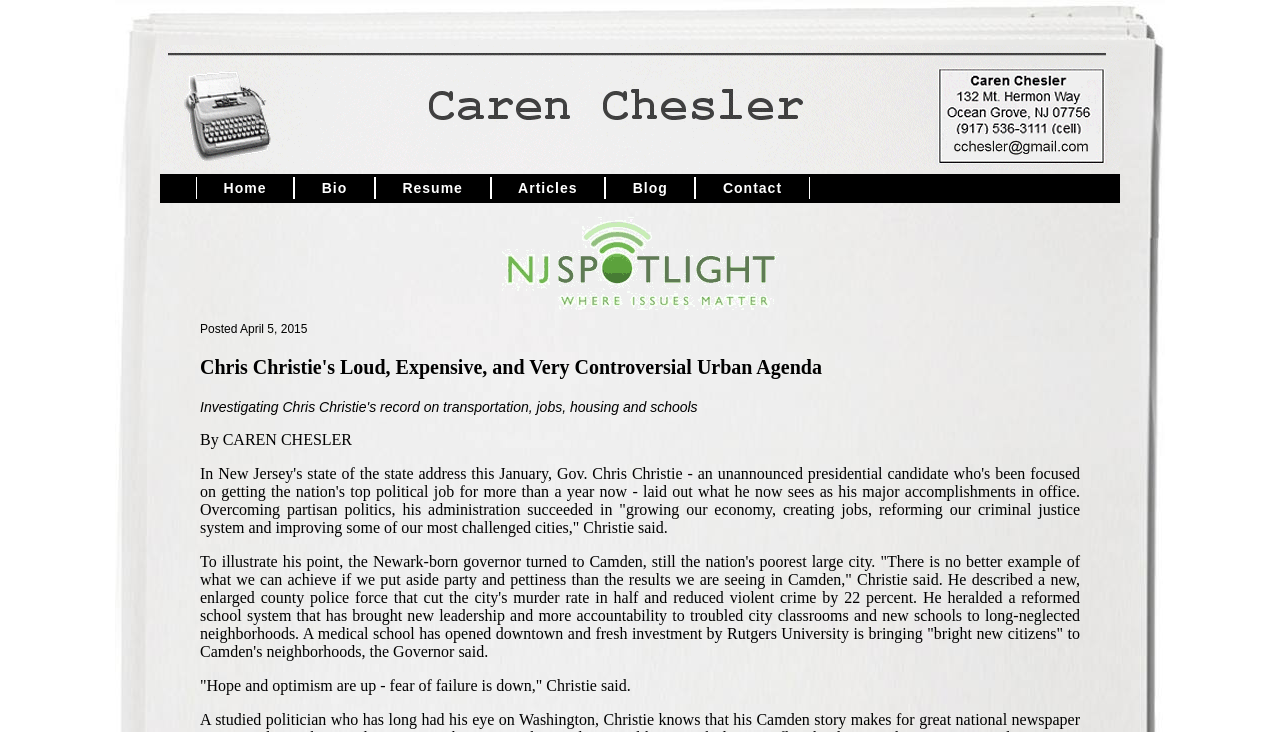Describe every aspect of the webpage in a detailed manner.

The webpage is about Caren Chesler, featuring her resume and articles. At the top, there is a navigation menu with six links: Home, Bio, Resume, Articles, Blog, and Contact, aligned horizontally and evenly spaced. 

Below the navigation menu, there is a section with three paragraphs of text. The first paragraph is a brief description with the date "April 5, 2015" and the author's name "CAREN CHESLER". The second paragraph discusses New Jersey Governor Chris Christie's state of the state address, highlighting his accomplishments in office, including growing the economy, creating jobs, and reforming the criminal justice system. The third paragraph focuses on Christie's example of Camden, a city that has seen significant improvements, including a reduced murder rate, reformed school system, and new investments. 

The text is arranged in a single column, with each paragraph stacked vertically. There are no images on the page.